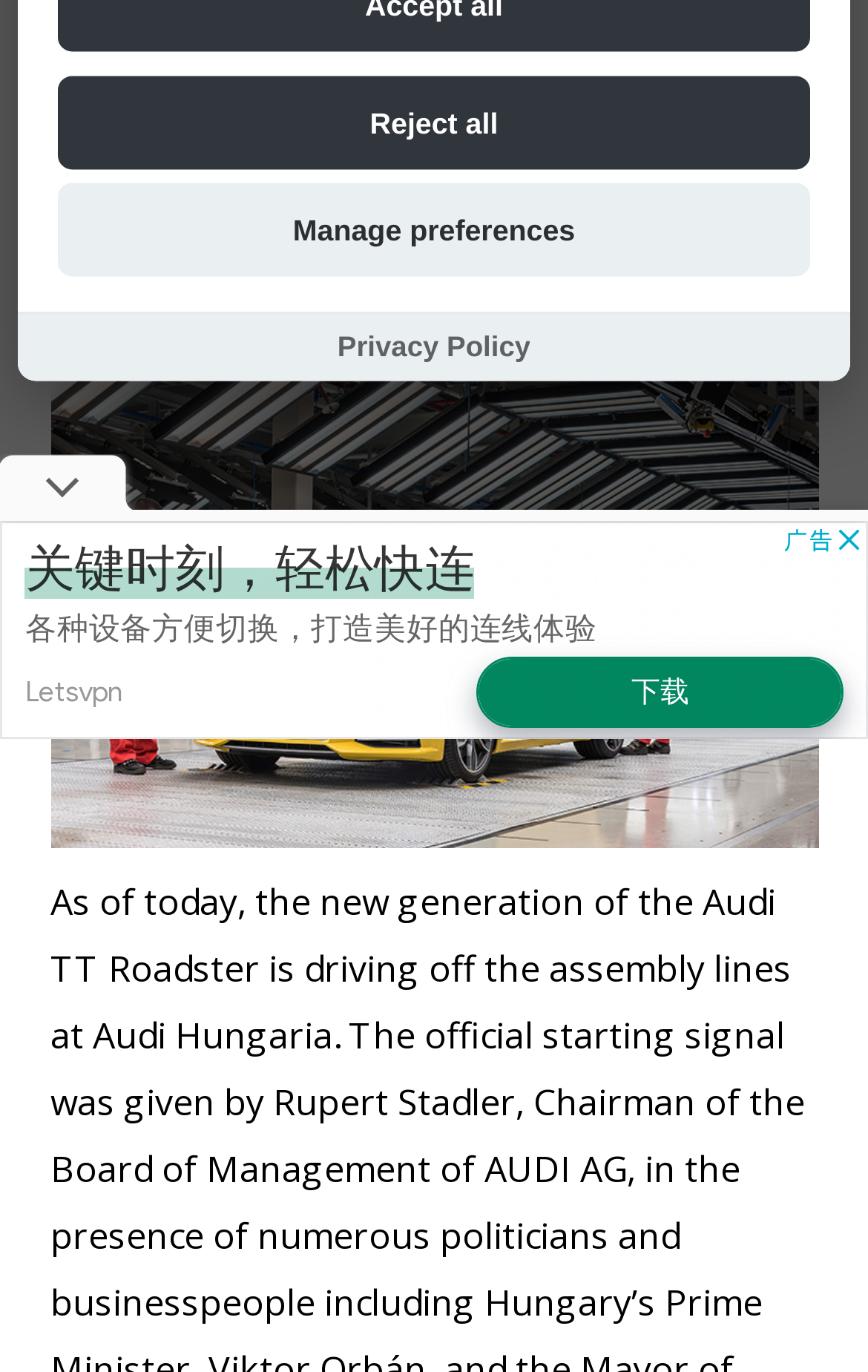Extract the bounding box coordinates of the UI element described by: "aria-label="Advertisement" name="aswift_8" title="Advertisement"". The coordinates should include four float numbers ranging from 0 to 1, e.g., [left, top, right, bottom].

[0.0, 0.38, 1.0, 0.539]